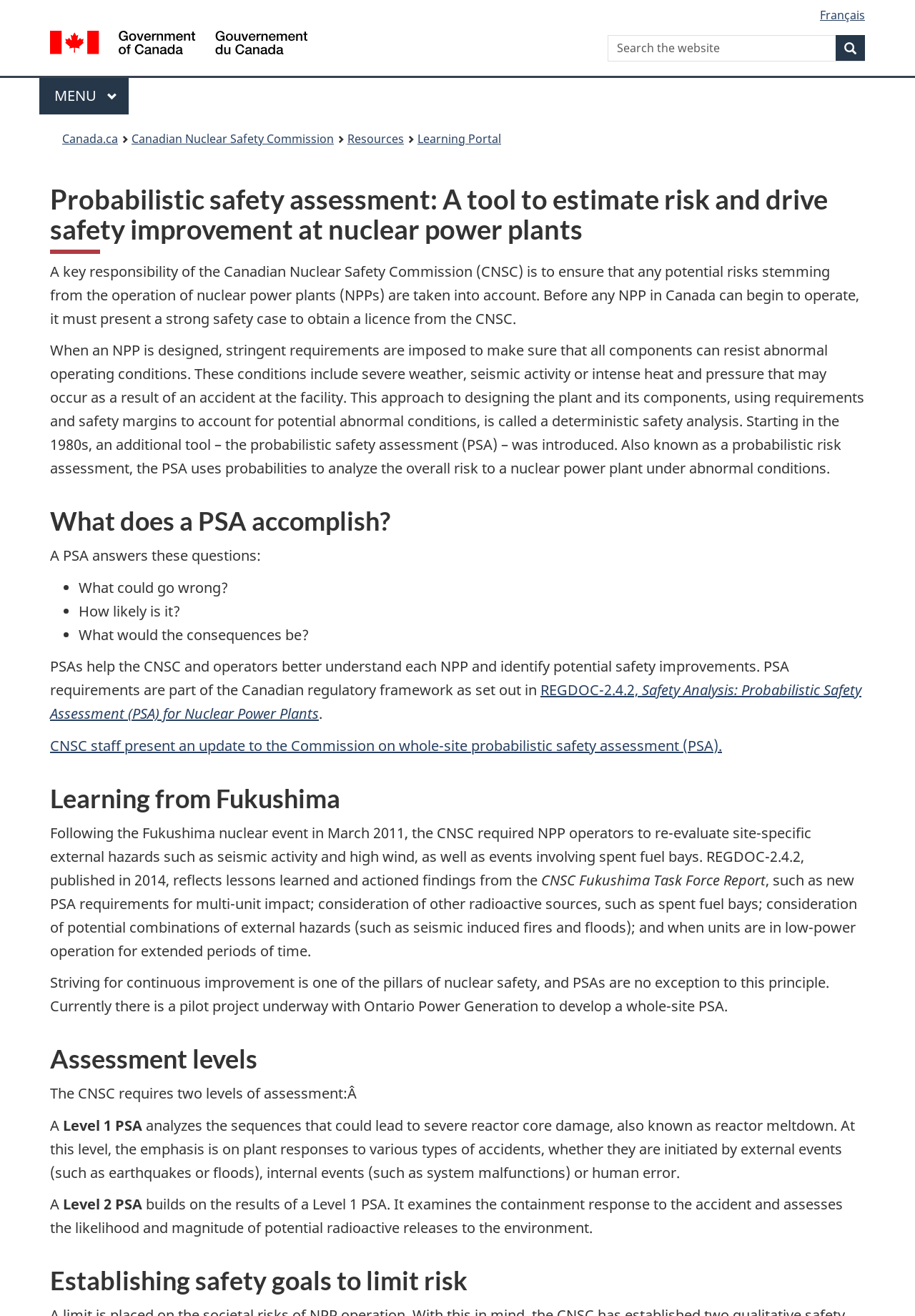What is the purpose of probabilistic safety assessment?
Using the visual information, answer the question in a single word or phrase.

Estimate risk and drive safety improvement